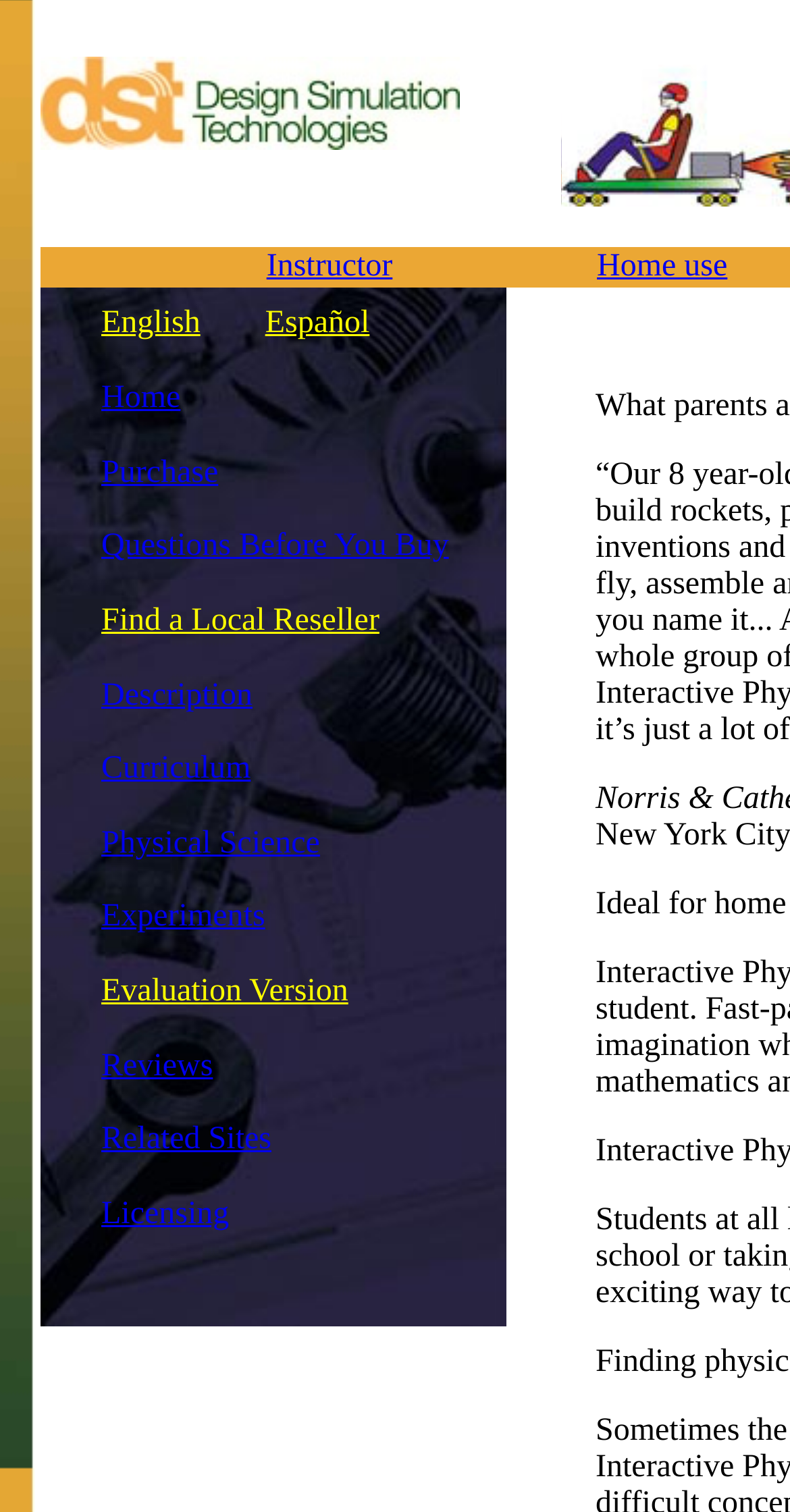Please predict the bounding box coordinates (top-left x, top-left y, bottom-right x, bottom-right y) for the UI element in the screenshot that fits the description: parent_node: SHARE 0 aria-label="Share Expand"

None